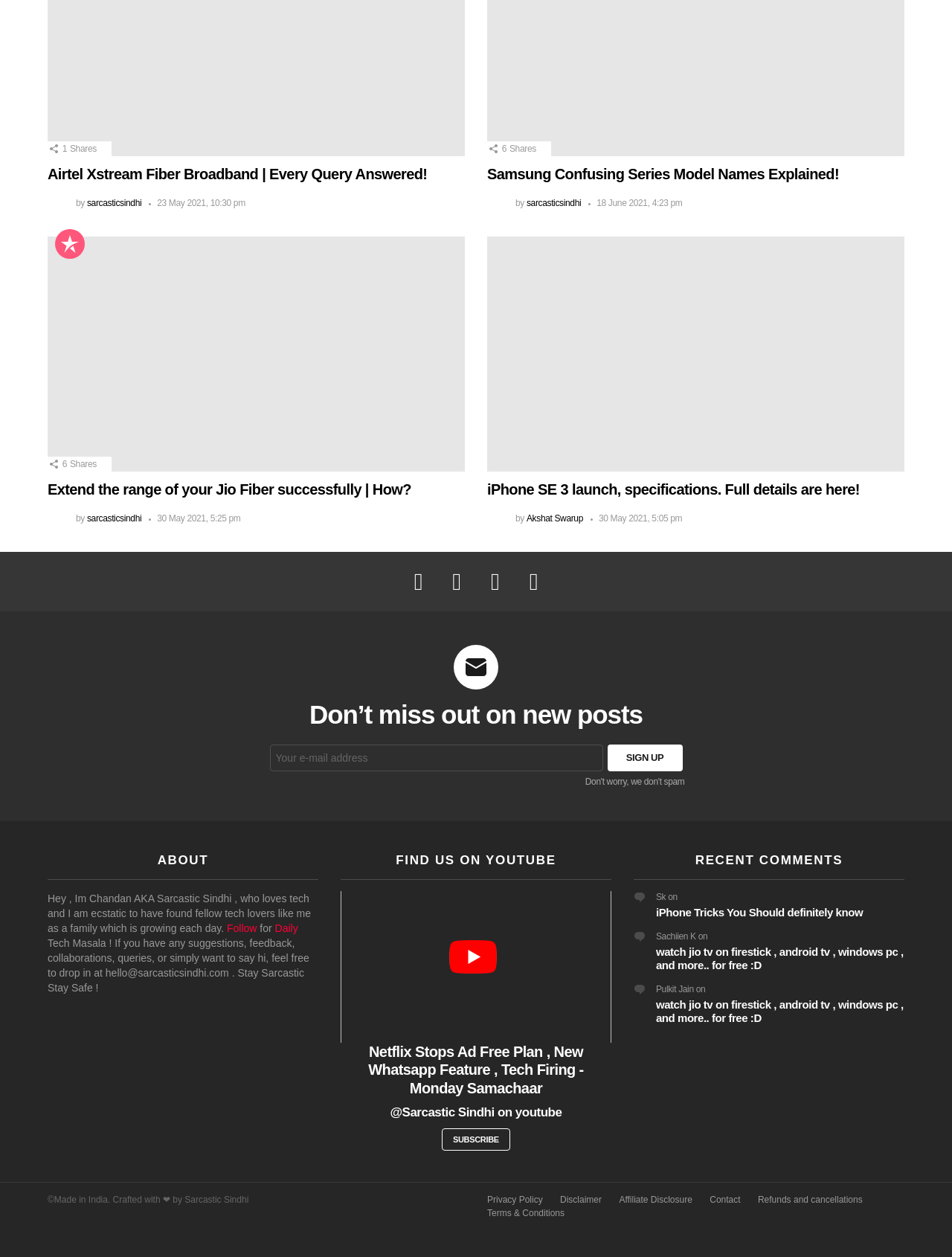Find the bounding box coordinates of the clickable region needed to perform the following instruction: "Click the Sign up button". The coordinates should be provided as four float numbers between 0 and 1, i.e., [left, top, right, bottom].

[0.638, 0.592, 0.717, 0.614]